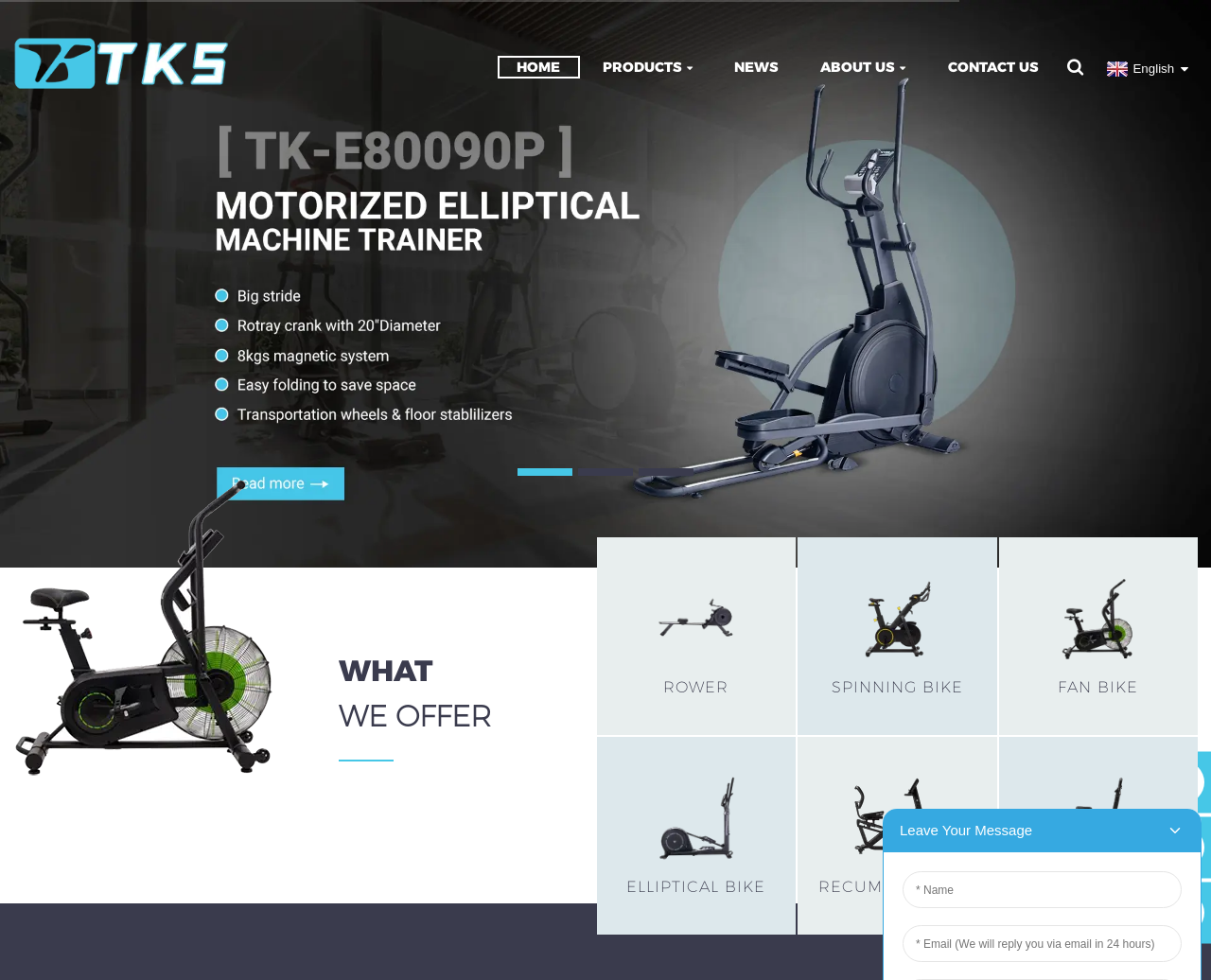Locate the bounding box coordinates of the element you need to click to accomplish the task described by this instruction: "Learn about ROWER".

[0.493, 0.588, 0.657, 0.676]